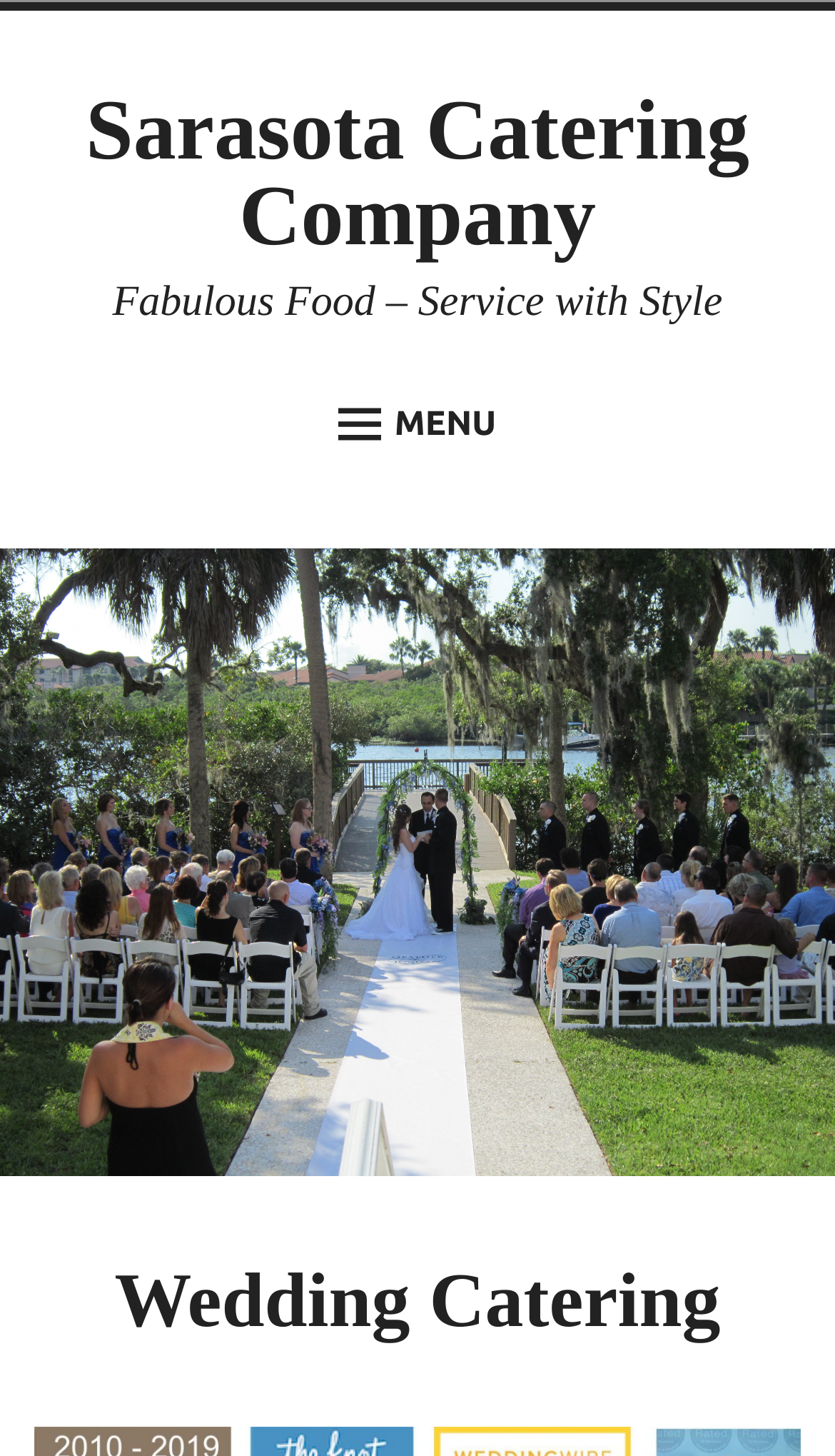Determine the bounding box for the UI element described here: "Expand child menu".

[0.816, 0.432, 0.945, 0.485]